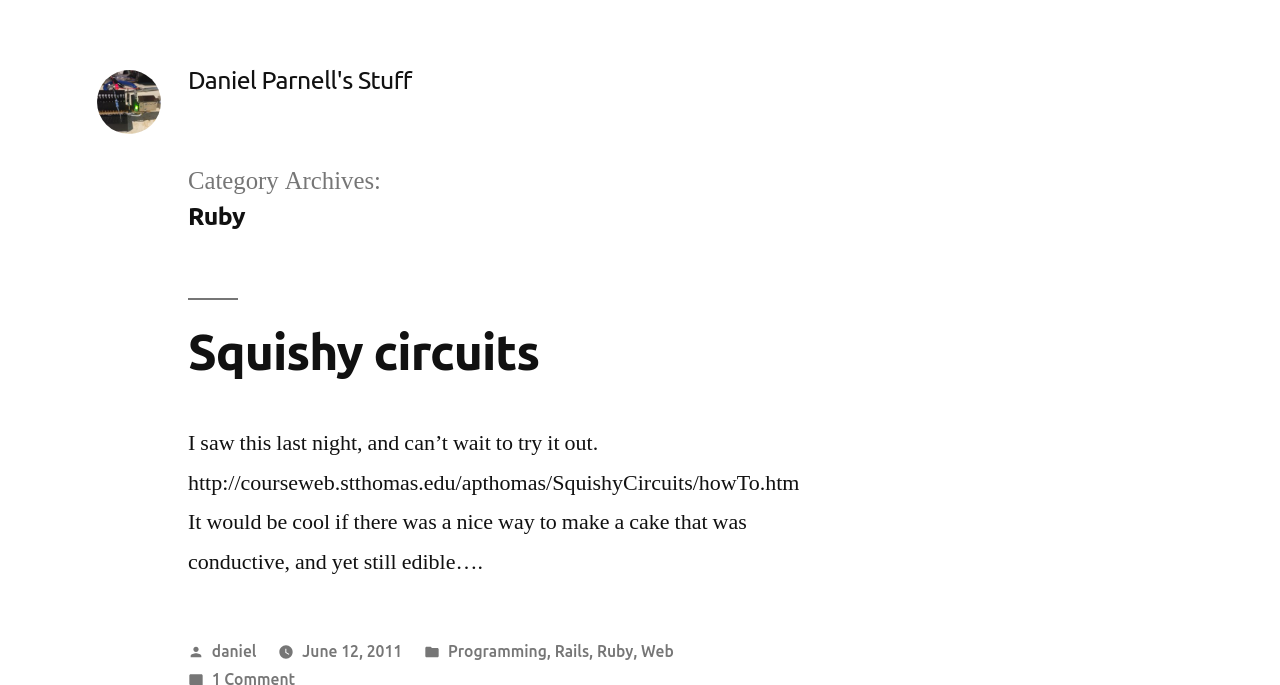Given the element description Squishy circuits, specify the bounding box coordinates of the corresponding UI element in the format (top-left x, top-left y, bottom-right x, bottom-right y). All values must be between 0 and 1.

[0.147, 0.473, 0.421, 0.553]